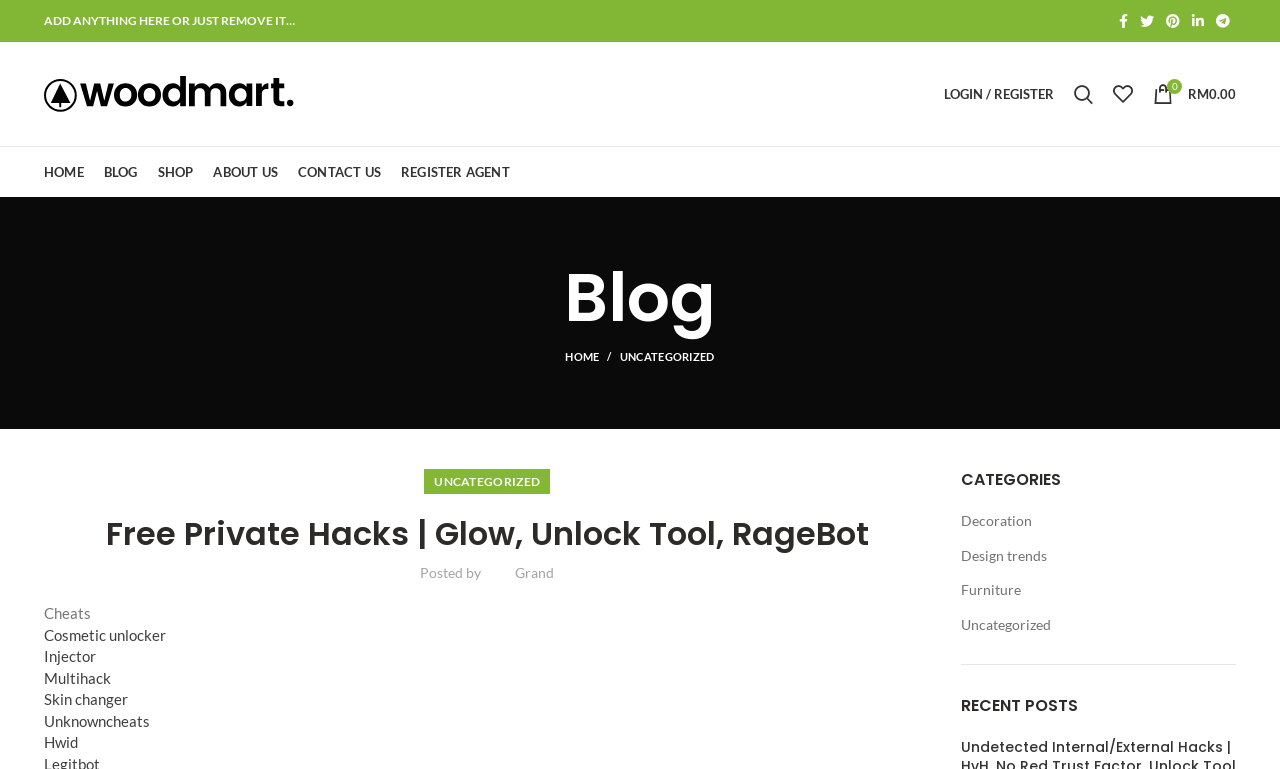Please identify the bounding box coordinates of the area that needs to be clicked to follow this instruction: "Visit Grand Format".

[0.034, 0.092, 0.23, 0.152]